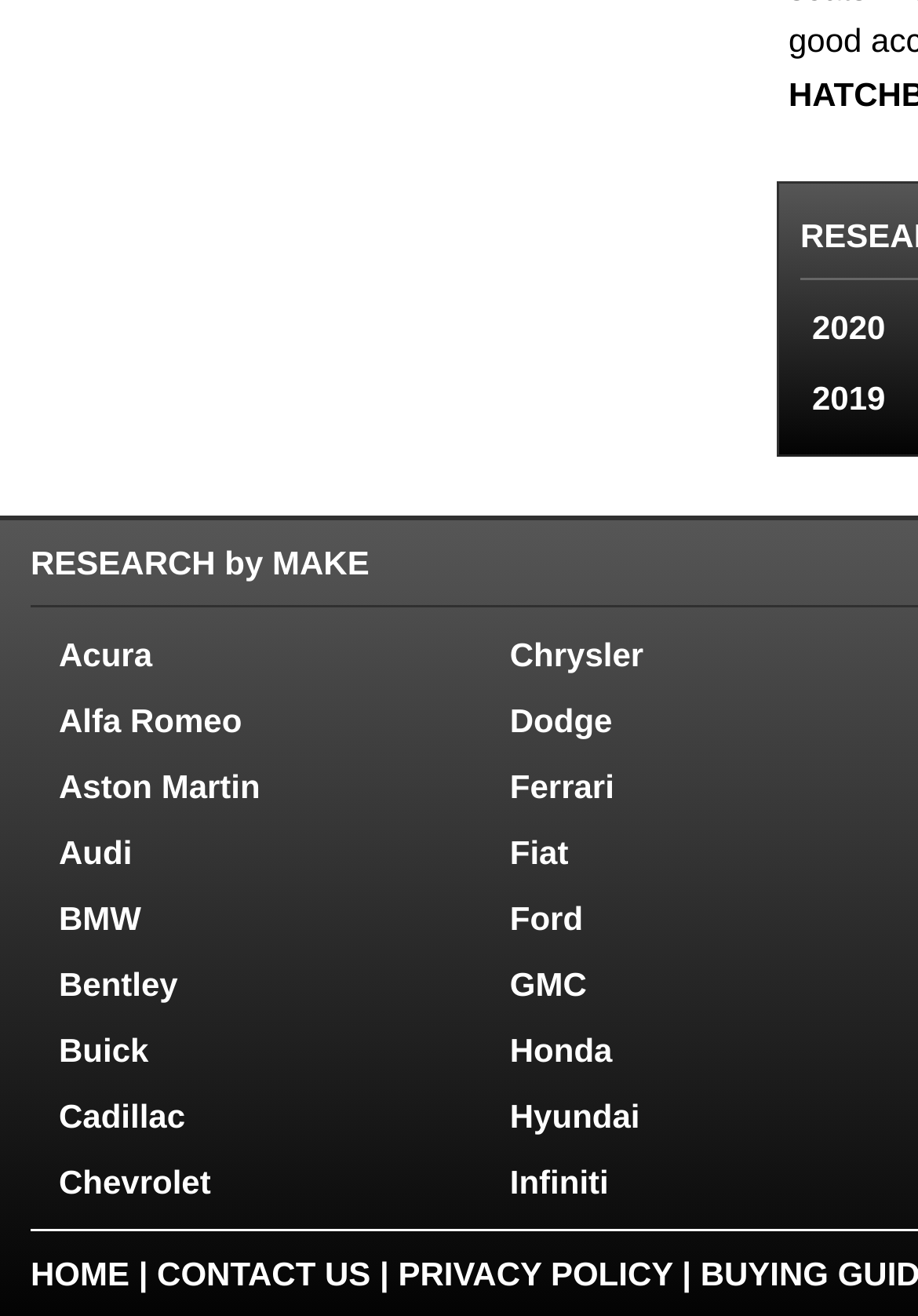Identify the bounding box coordinates for the UI element described by the following text: "BMW". Provide the coordinates as four float numbers between 0 and 1, in the format [left, top, right, bottom].

[0.038, 0.674, 0.525, 0.721]